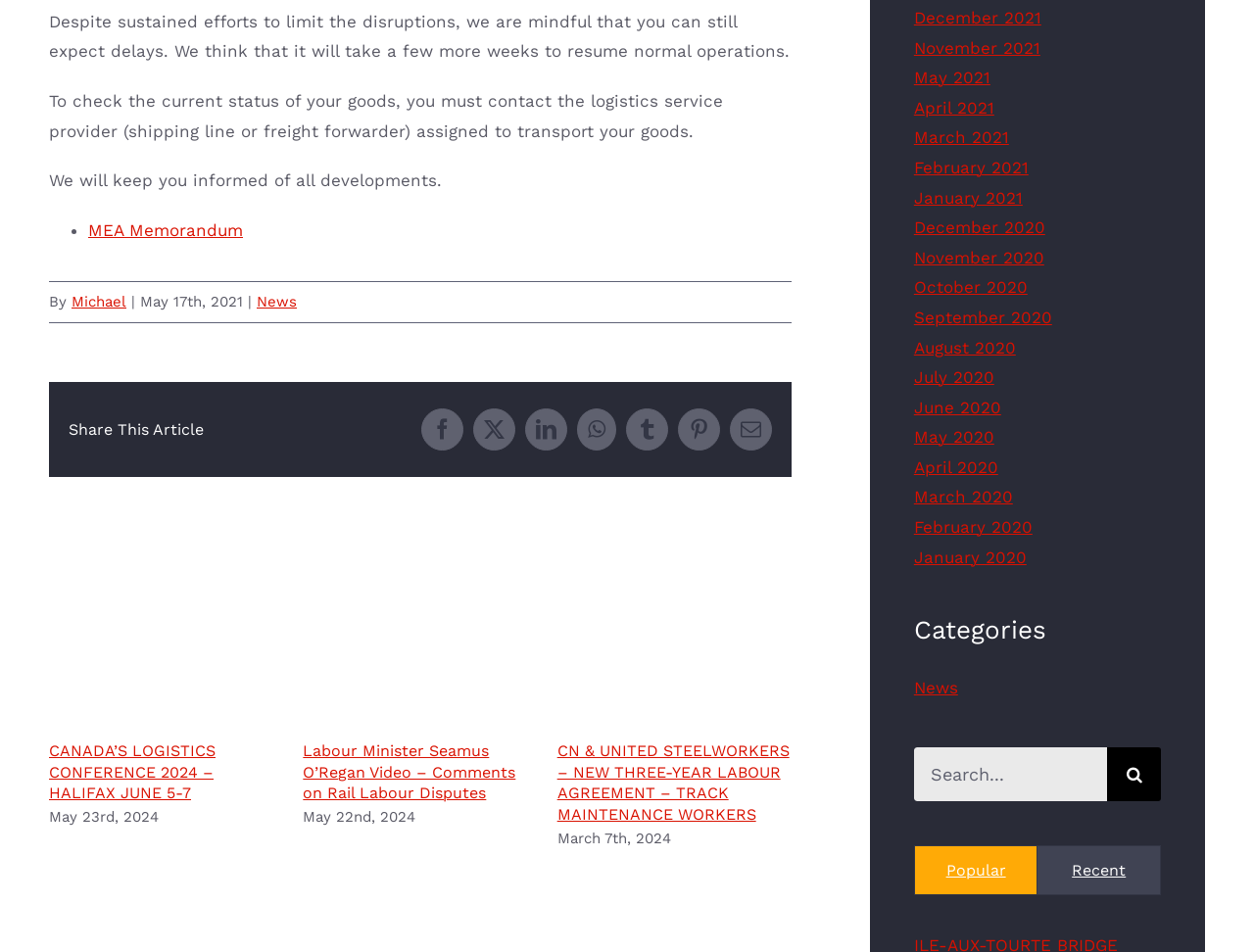What is the purpose of the 'Share This Article' section?
Look at the image and respond to the question as thoroughly as possible.

The 'Share This Article' section provides links to various social media platforms, allowing users to share the article on their preferred platforms.